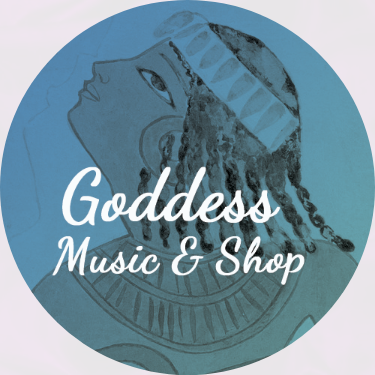Elaborate on the contents of the image in a comprehensive manner.

This image features a beautifully illustrated profile of a woman, likely representing a goddess, adorned with intricate details in her hair and attire. The artwork is enhanced by a gradient background, shifting from a light to a darker shade, which adds depth and visual interest. Prominently displayed in an elegant font at the center of the image are the words "Goddess Music & Shop," suggesting a connection to products or services inspired by spiritual or mythical themes. This captivating design likely serves to intrigue visitors and invite them to explore offerings related to goddess worship or cultural music.